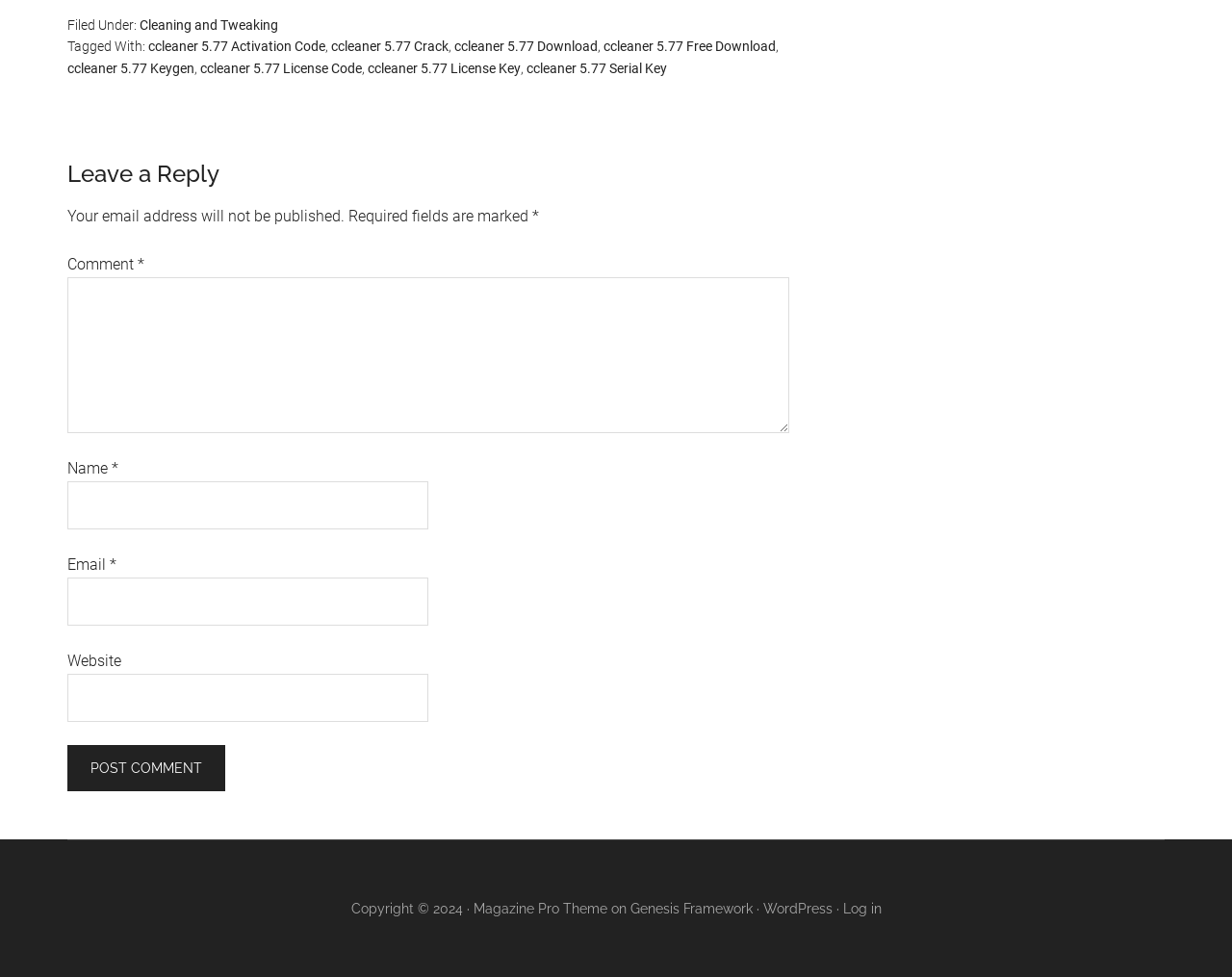Locate the bounding box coordinates of the clickable region to complete the following instruction: "Click on the 'Log in' link."

[0.684, 0.922, 0.715, 0.937]